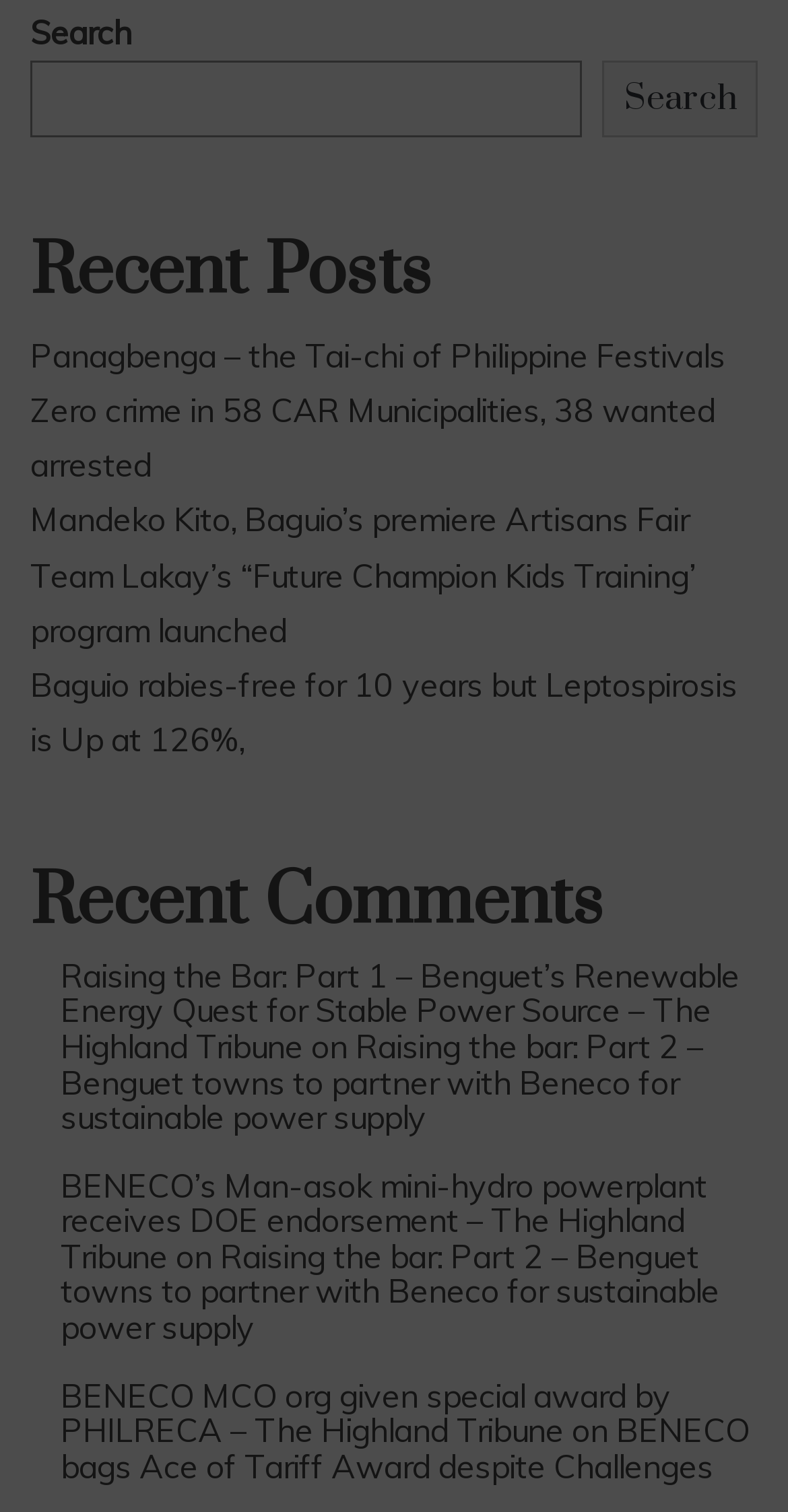Using the information in the image, give a comprehensive answer to the question: 
What is the purpose of the search box?

The search box is located at the top of the webpage, and it has a button with the text 'Search' next to it. This suggests that the search box is used to search for content within the website.